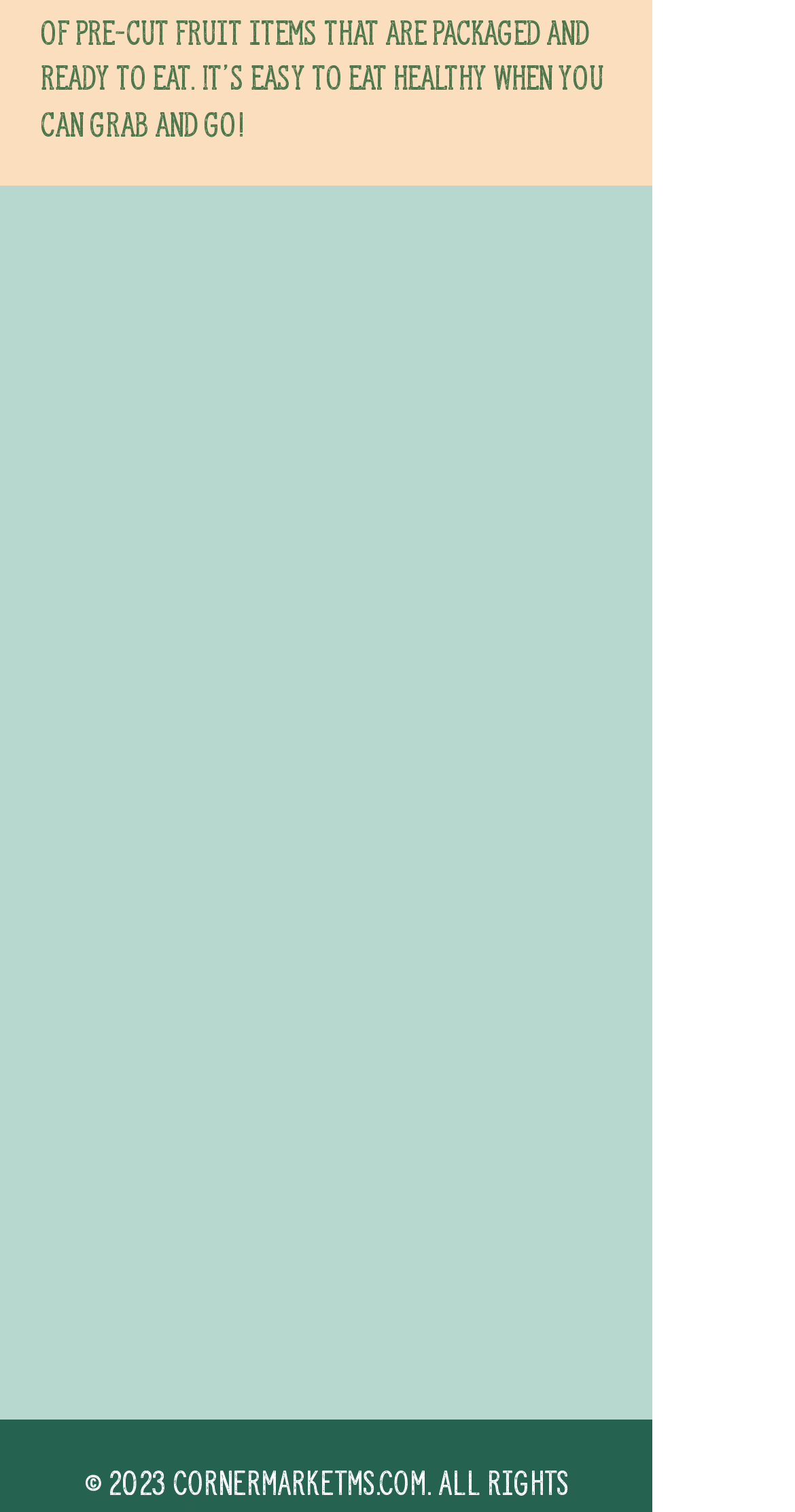What are the categories of customer support?
Based on the image, answer the question with a single word or brief phrase.

Locations, Contact Us, Employment